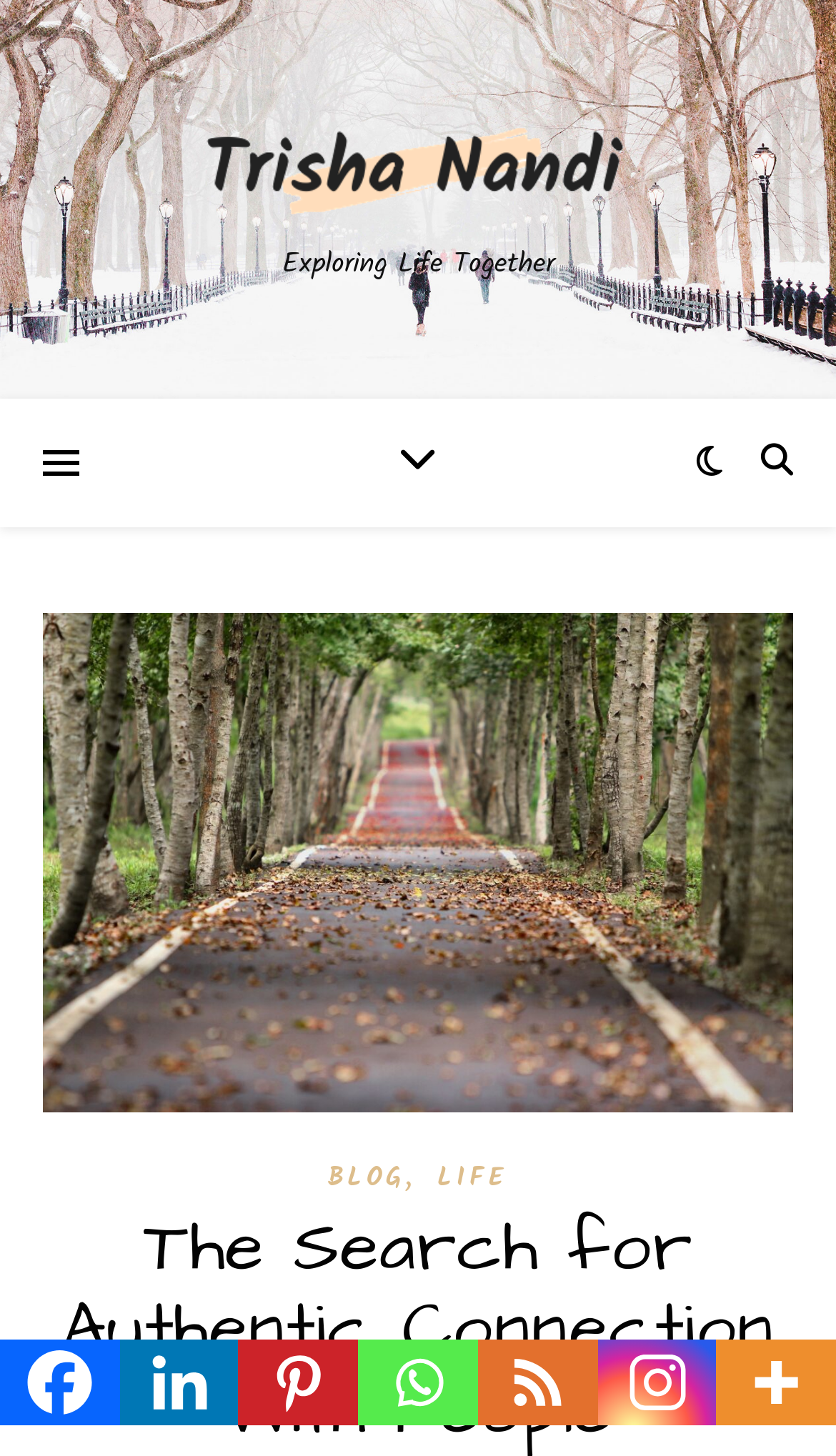Find the bounding box coordinates of the clickable region needed to perform the following instruction: "View Instagram profile". The coordinates should be provided as four float numbers between 0 and 1, i.e., [left, top, right, bottom].

[0.714, 0.92, 0.857, 0.979]